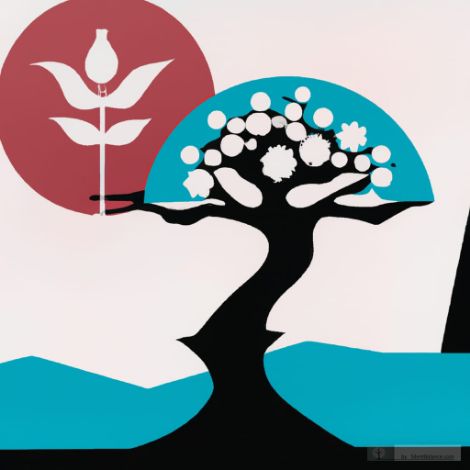What is the purpose of the visual representation?
Examine the webpage screenshot and provide an in-depth answer to the question.

The caption explains that the image serves as a metaphor for the power of symbols in literature, highlighting the importance of figurative language in conveying deeper meanings and complex ideas.